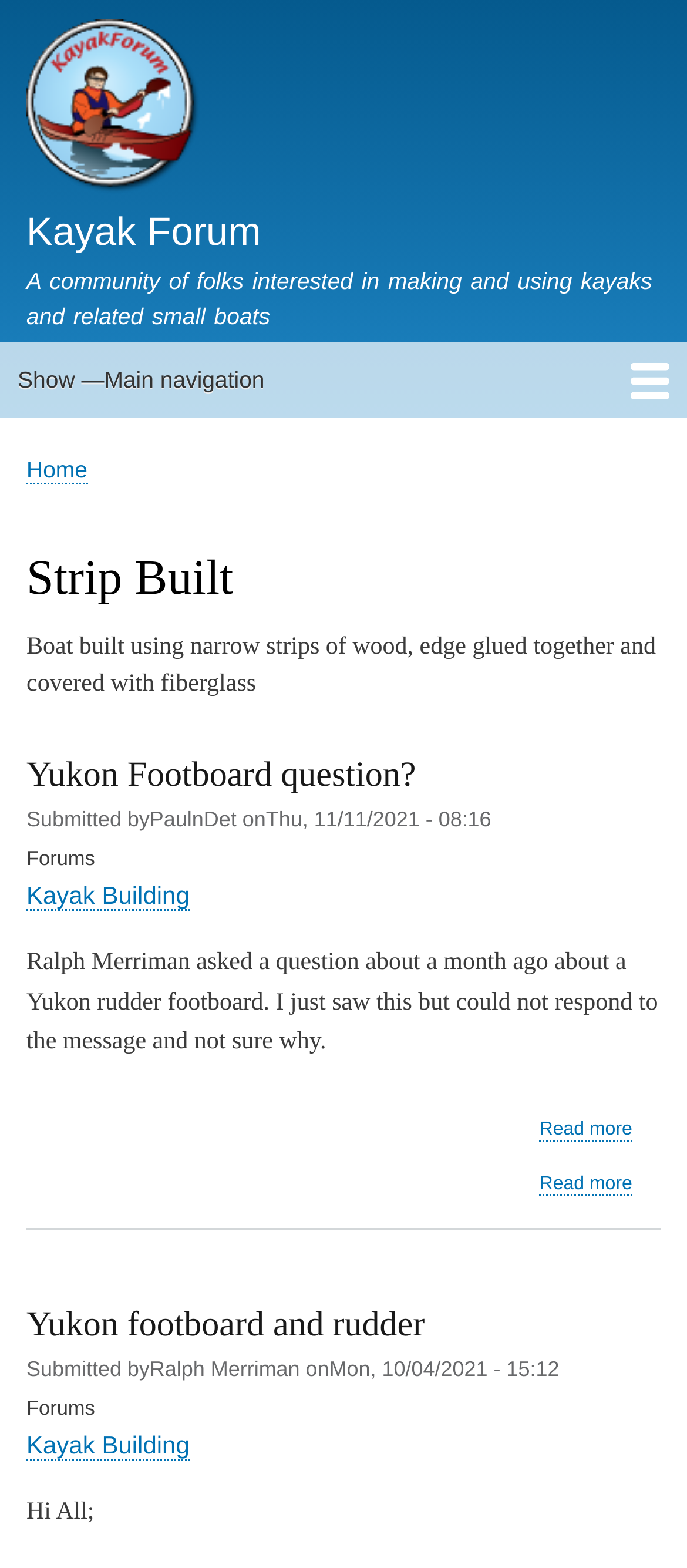What is the purpose of the 'Skip to main content' link?
Carefully analyze the image and provide a thorough answer to the question.

The 'Skip to main content' link is located at the top of the webpage, and its purpose is to allow users to skip the navigation and header sections and go directly to the main content of the webpage.